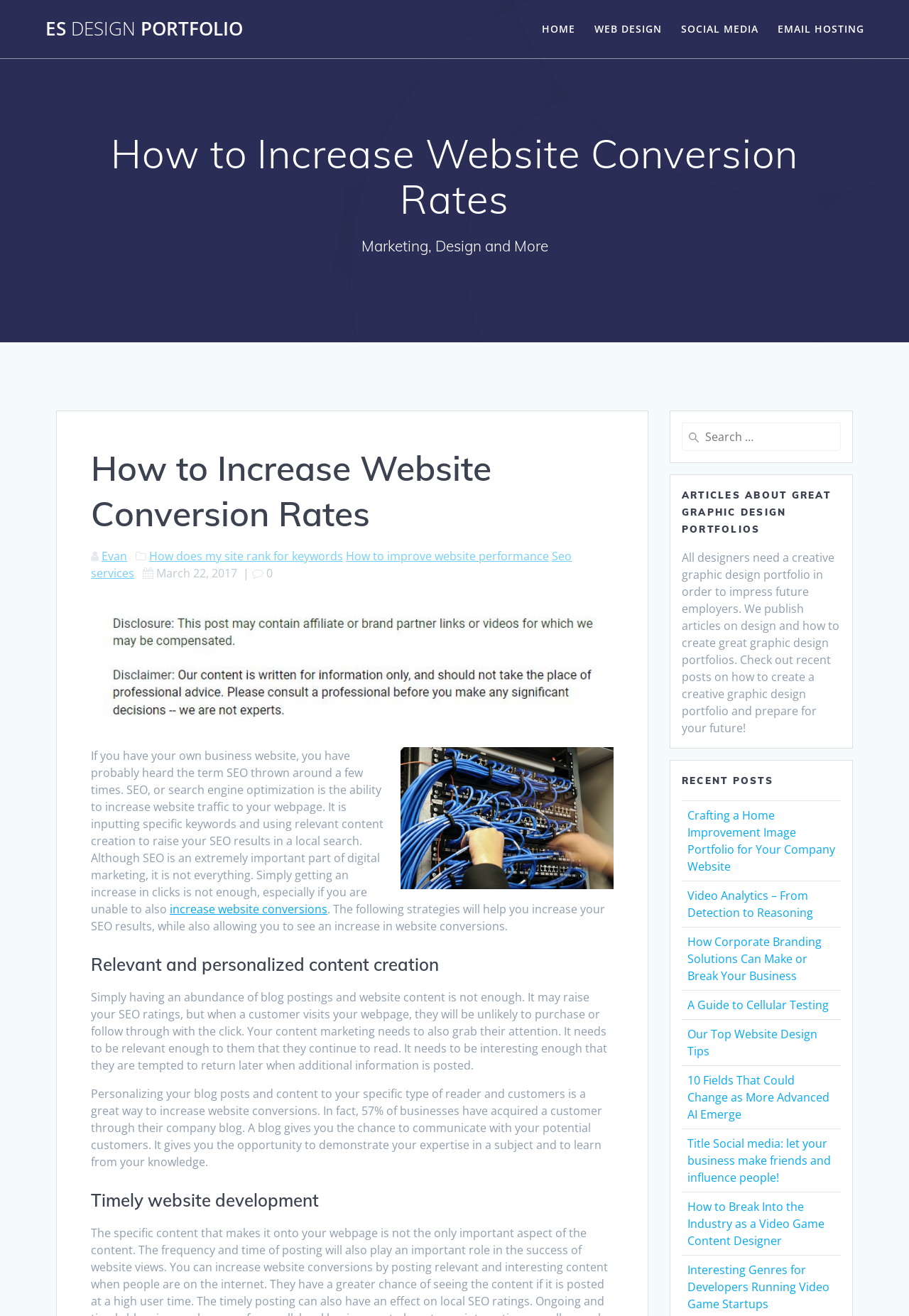Determine the bounding box coordinates of the element that should be clicked to execute the following command: "Click on the 'HOME' link".

[0.596, 0.016, 0.633, 0.028]